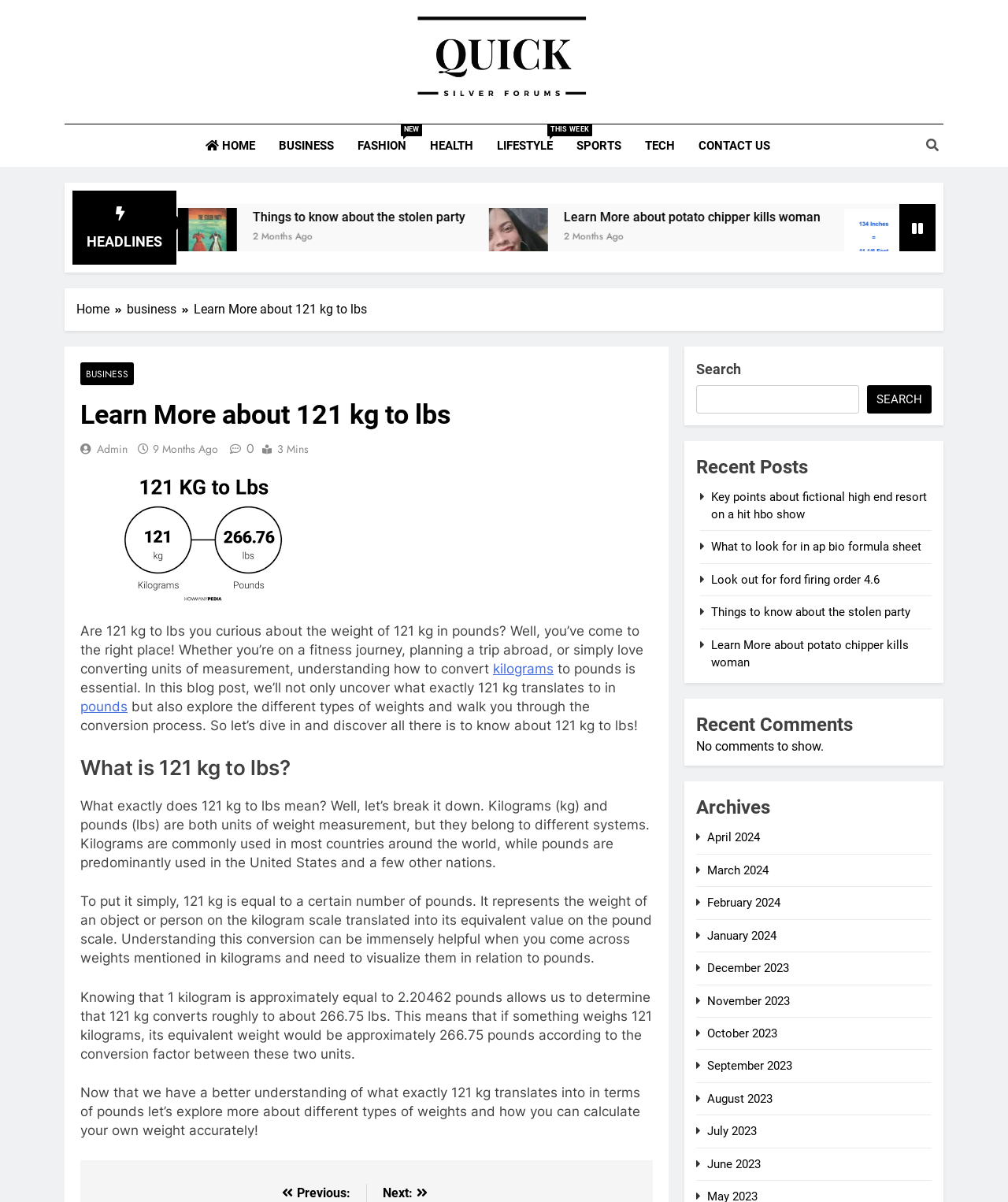Provide a thorough description of the webpage you see.

This webpage is about learning more about converting 121 kilograms to pounds. At the top, there is a navigation bar with links to different sections, including "HOME", "BUSINESS", "FASHION NEW", "HEALTH", "LIFESTYLE THIS WEEK", "SPORTS", "TECH", and "CONTACT US". Below the navigation bar, there is a section with three columns, each containing a figure and a heading. The figures are images, and the headings describe the content of the images. The first column is about "the stolen party", the second column is about "potato chipper kills woman", and the third column is about "134 inches to feet".

On the left side of the page, there is a section with a heading "HEADLINES" and a button with a search icon. Below the button, there is a list of links to recent posts, including "Key points about fictional high end resort on a hit hbo show", "What to look for in ap bio formula sheet", and "Look out for ford firing order 4.6".

In the main content area, there is a heading "Learn More about 121 kg to lbs" and a paragraph of text that explains the importance of understanding how to convert kilograms to pounds. The text is followed by a link to "kilograms" and another link to "pounds". The next section has a heading "What is 121 kg to lbs?" and explains the difference between kilograms and pounds. The text is followed by a calculation of how many pounds 121 kilograms is equivalent to.

The page also has a section with a heading "Post navigation" and a search bar at the bottom. There are also sections for "Recent Posts", "Recent Comments", and "Archives", which list links to other posts and archives of previous months.